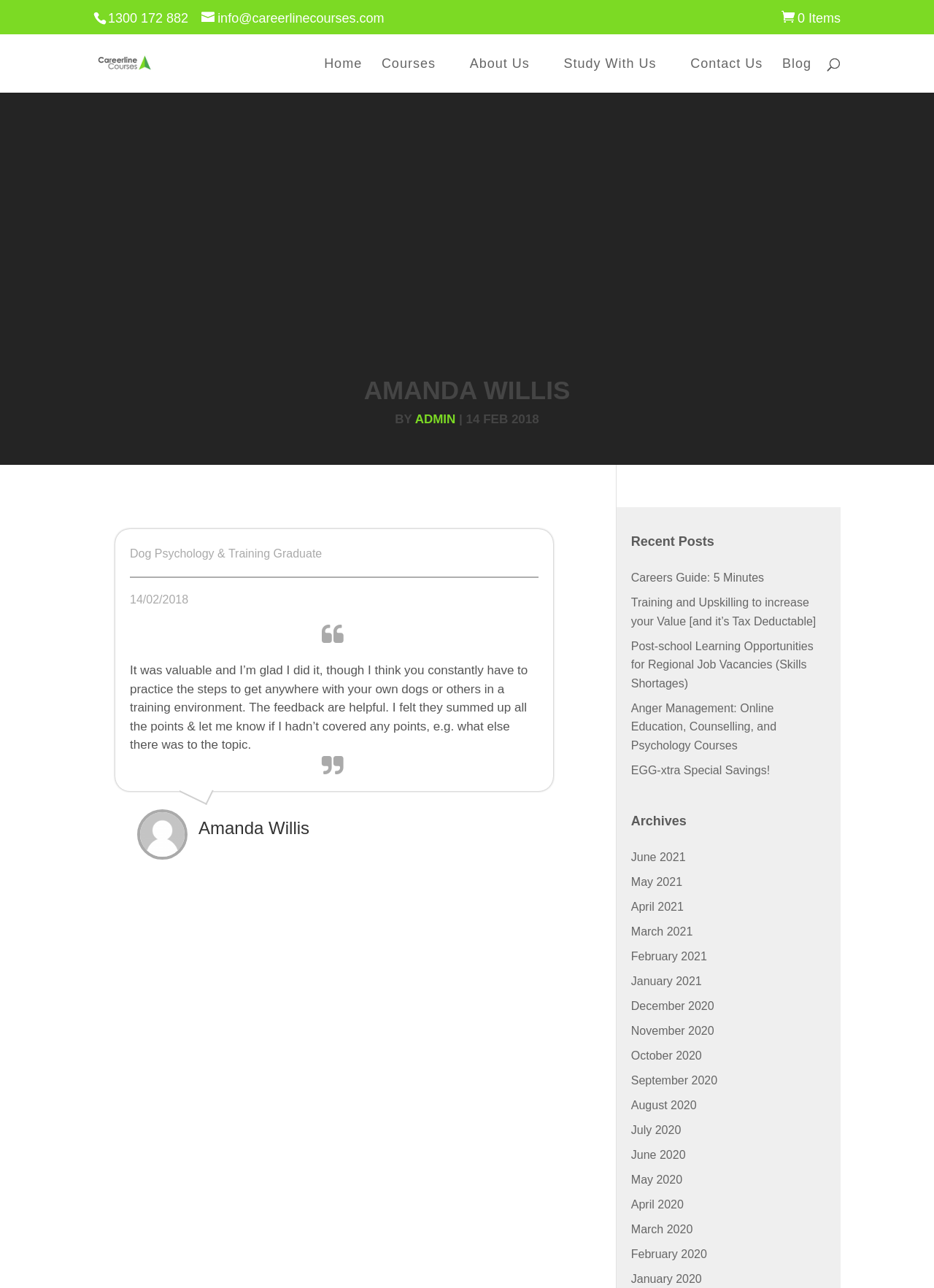Please specify the bounding box coordinates of the clickable region to carry out the following instruction: "View recent posts". The coordinates should be four float numbers between 0 and 1, in the format [left, top, right, bottom].

[0.676, 0.405, 0.884, 0.441]